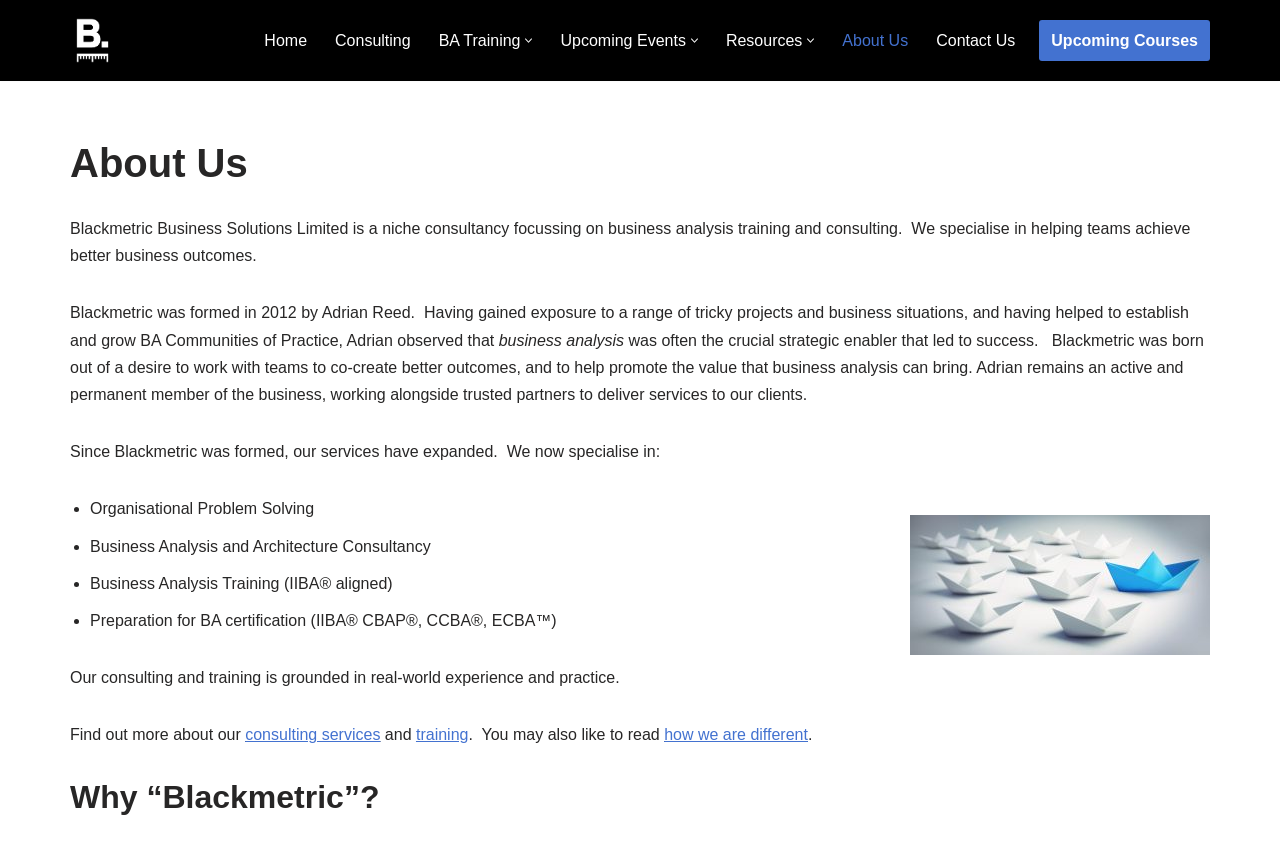Using the image as a reference, answer the following question in as much detail as possible:
What services does Blackmetric specialise in?

I found the answer by reading the text under the heading 'About Us' which lists the services Blackmetric specialises in, including Organisational Problem Solving, Business Analysis and Architecture Consultancy, Business Analysis Training, and Preparation for BA certification.